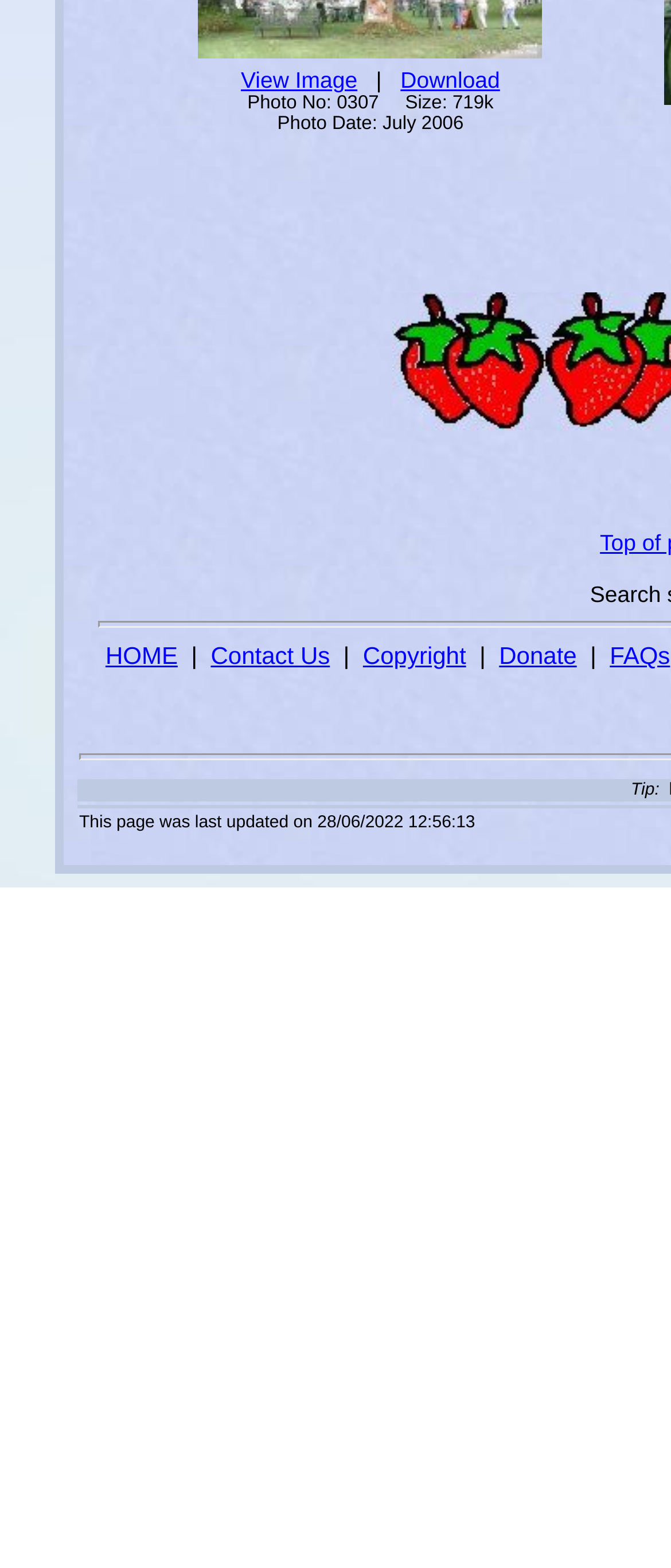Kindly provide the bounding box coordinates of the section you need to click on to fulfill the given instruction: "Learn about Liverpool Migrant Solidarity Network".

None